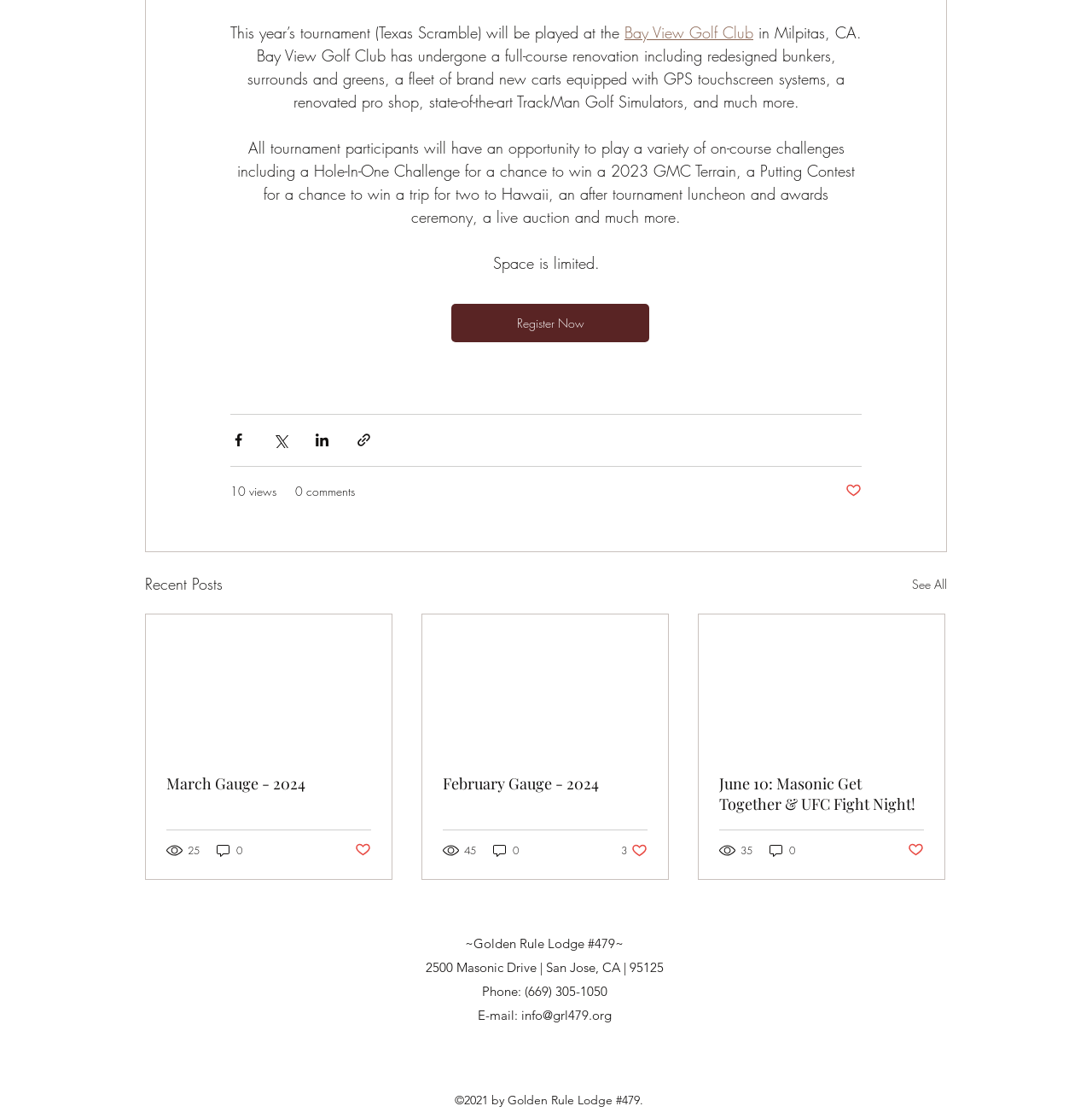What is the location of Bay View Golf Club?
Please provide a single word or phrase as your answer based on the screenshot.

Milpitas, CA